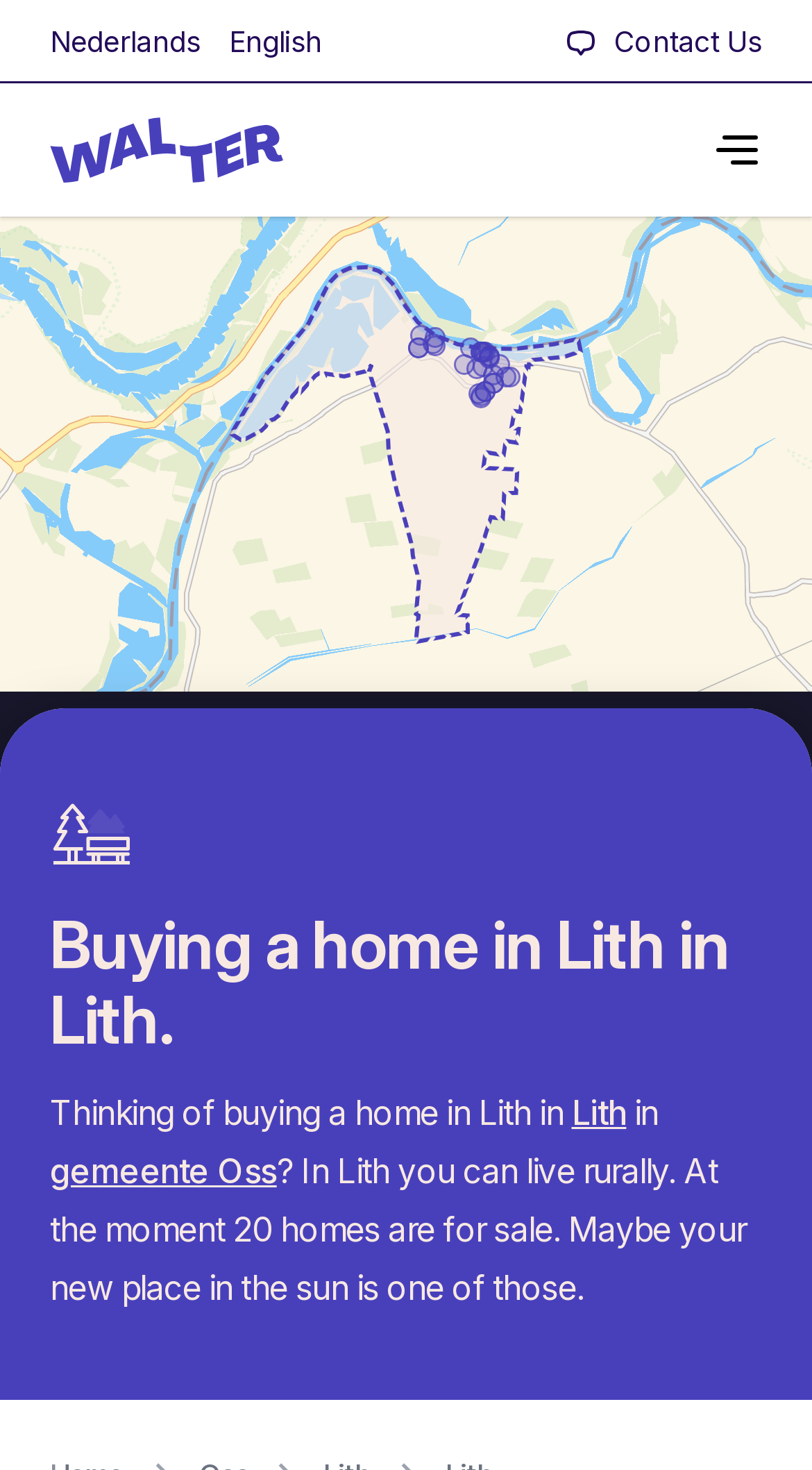Extract the bounding box for the UI element that matches this description: "Nederlands".

[0.062, 0.003, 0.247, 0.054]